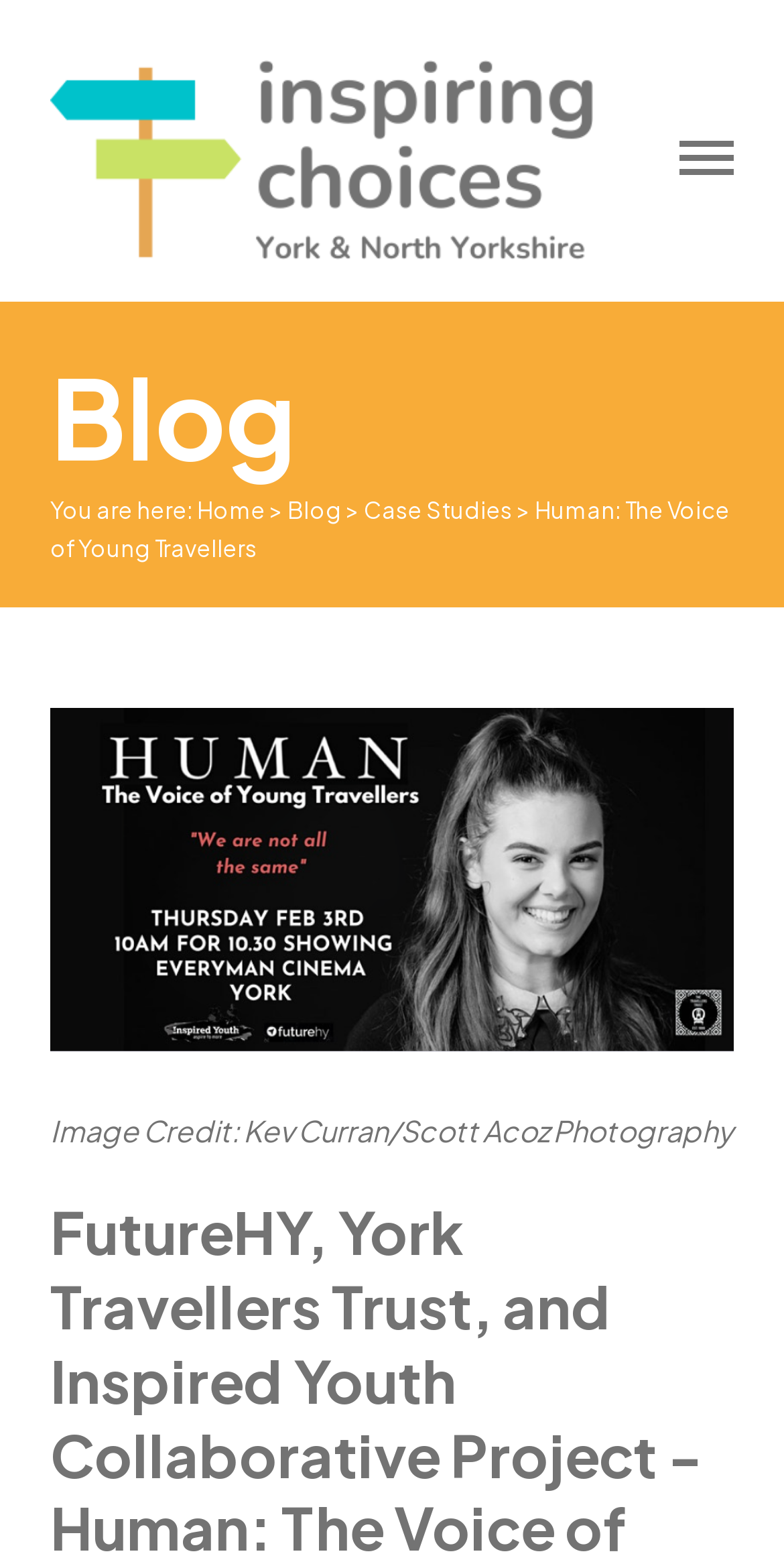Based on the image, please elaborate on the answer to the following question:
What is the credit for the image?

I looked at the StaticText element below the image, which contains the text 'Image Credit: Kev Curran/Scott Acoz Photography', and found that it is the credit for the image.